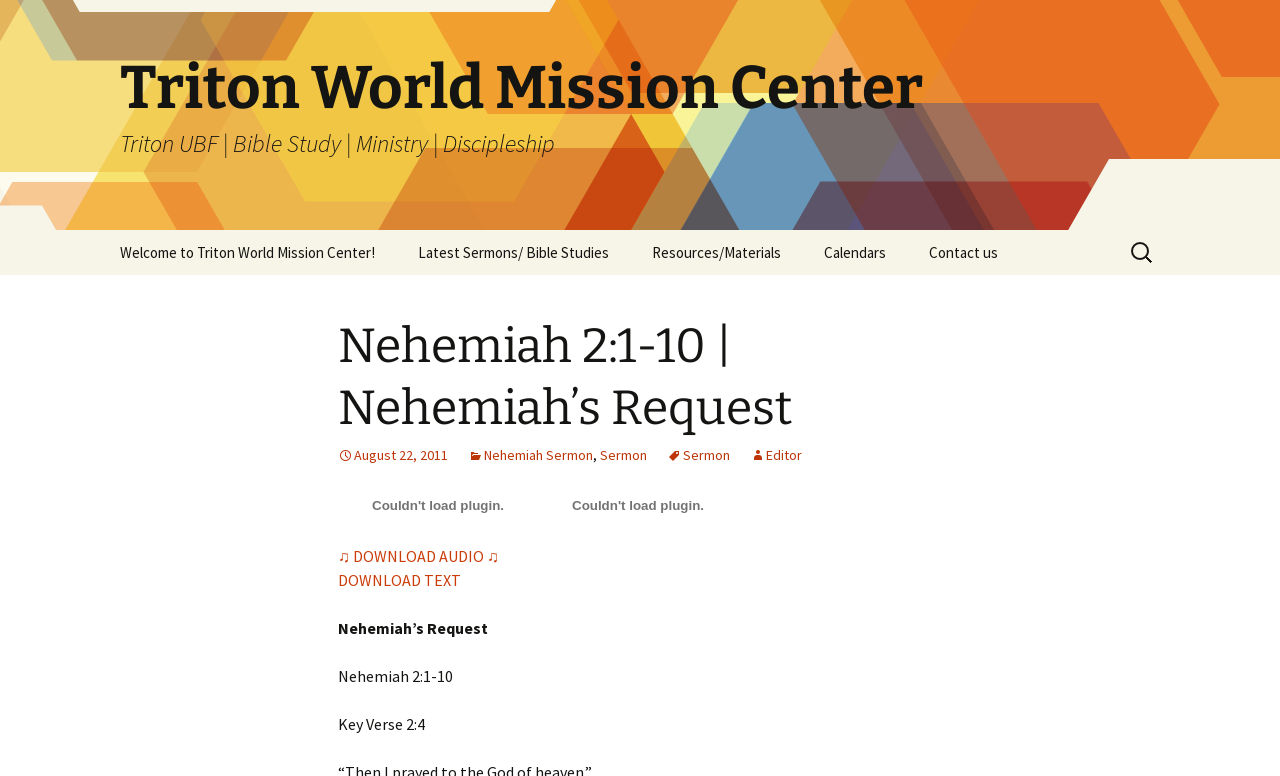Detail the features and information presented on the webpage.

This webpage is about Nehemiah's Request, specifically Nehemiah 2:1-10, from Triton World Mission Center. At the top, there is a header section with a link to the mission center's homepage and a "Skip to content" link. Below this, there are several links to different sections of the website, including "Latest Sermons/Bible Studies", "Resources/Materials", "Archives", "Membership", "Bible Study", and "Calendars".

On the left side, there is a search bar with a label "Search for:". Below this, there is a header section with the title "Nehemiah 2:1-10 | Nehemiah's Request" and several links related to the sermon, including the date "August 22, 2011", and links to the sermon, editor, and download options.

The main content of the webpage is divided into sections, with the key verse "2:4 'Then I prayed to the God of heaven'" and a brief description of Nehemiah's grief-stricken response to bad news. There are also links to download the audio and text of the sermon.

At the bottom of the page, there are more links to other sections of the website, including "Contact us", "Easter 2024 | Resources", "Church Calendar", and "Friday Serving Schedule".